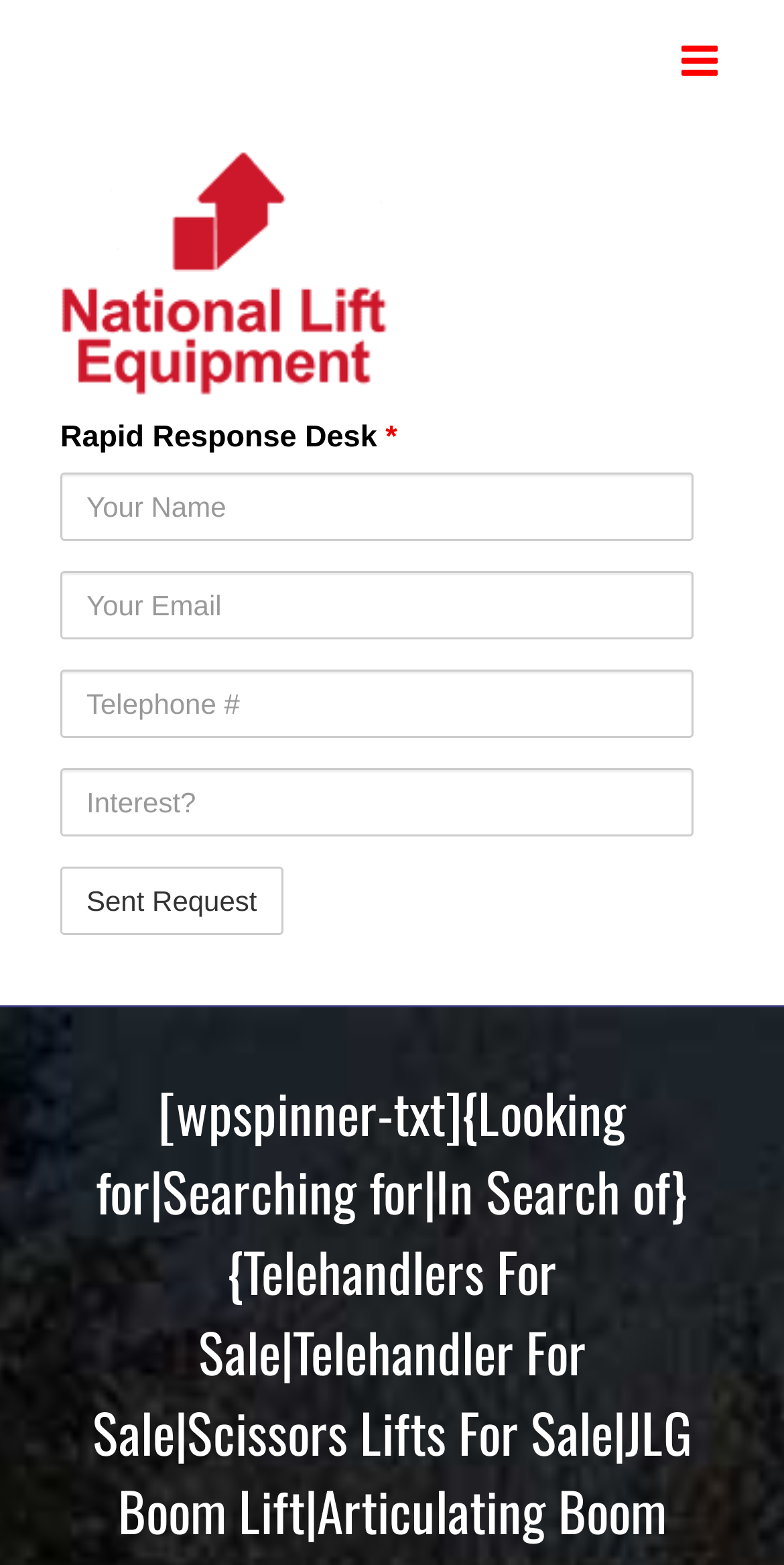What is the logo of the website?
From the details in the image, provide a complete and detailed answer to the question.

The logo of the website is an image located at the top-left corner of the webpage, and it is labeled as 'No Blog Title Set Logo'. The logo is a clickable link, indicating that it may lead to the website's homepage or main page.